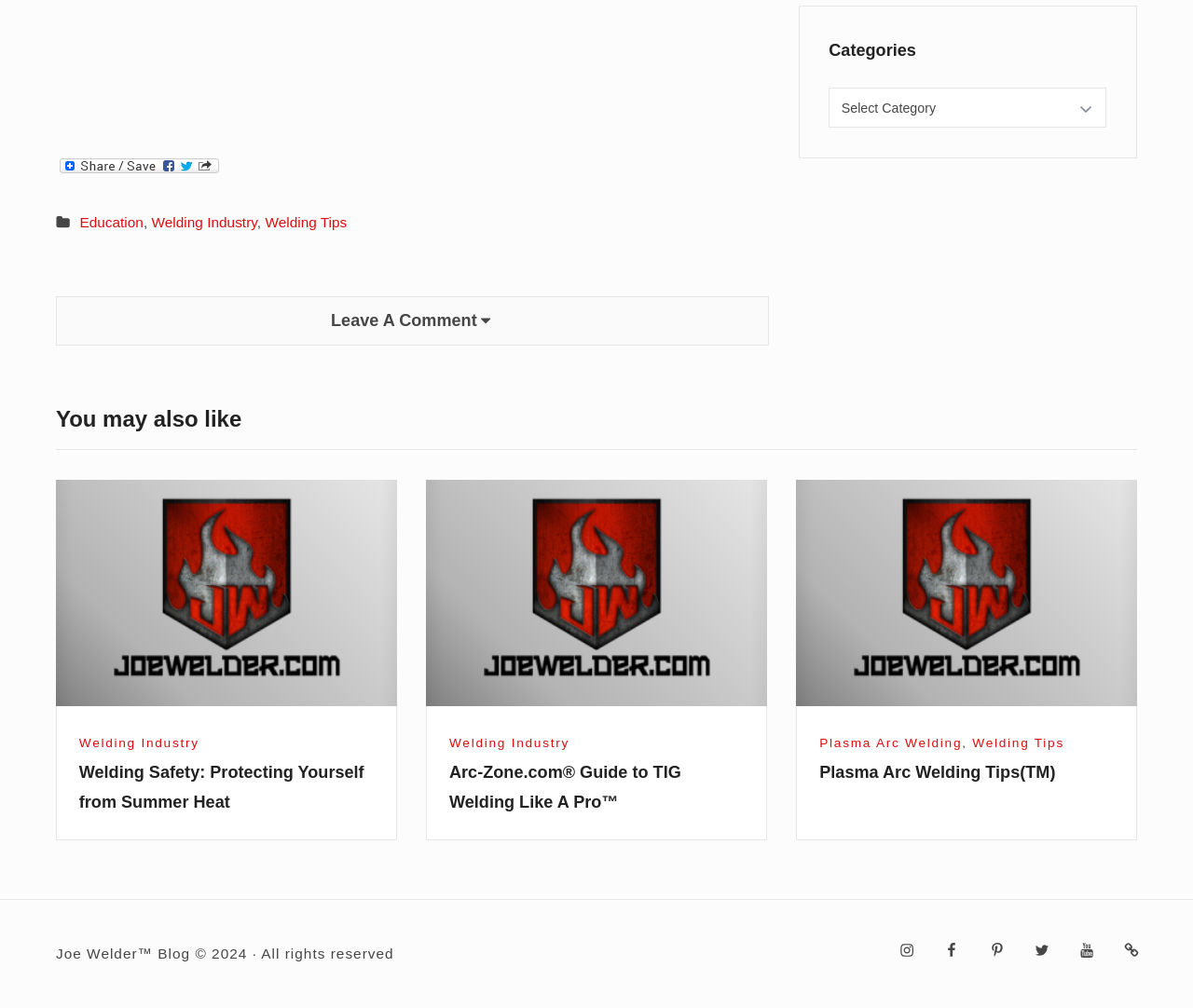Locate the bounding box for the described UI element: "Plasma Arc Welding". Ensure the coordinates are four float numbers between 0 and 1, formatted as [left, top, right, bottom].

[0.687, 0.73, 0.806, 0.744]